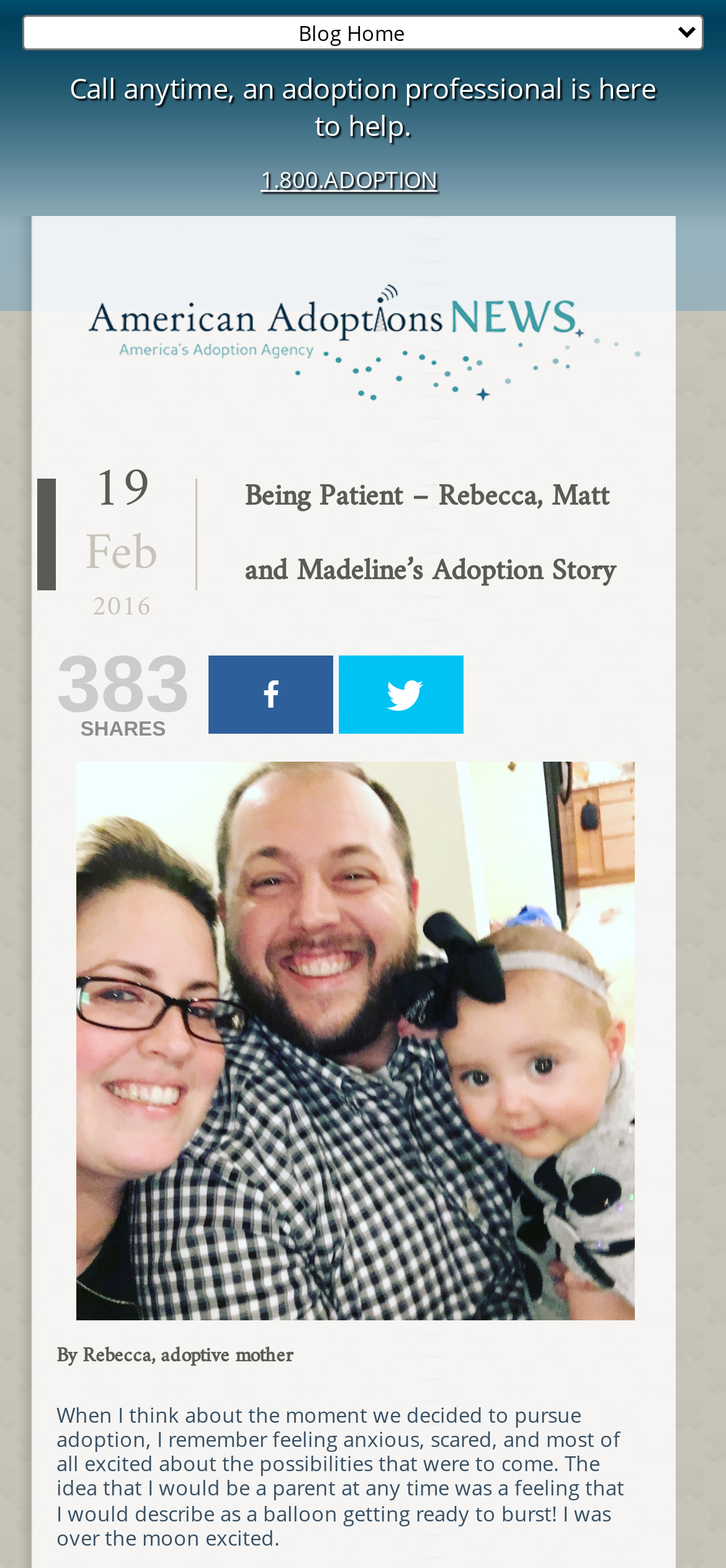Using the description "parent_node: 19", locate and provide the bounding box of the UI element.

[0.078, 0.275, 0.926, 0.293]